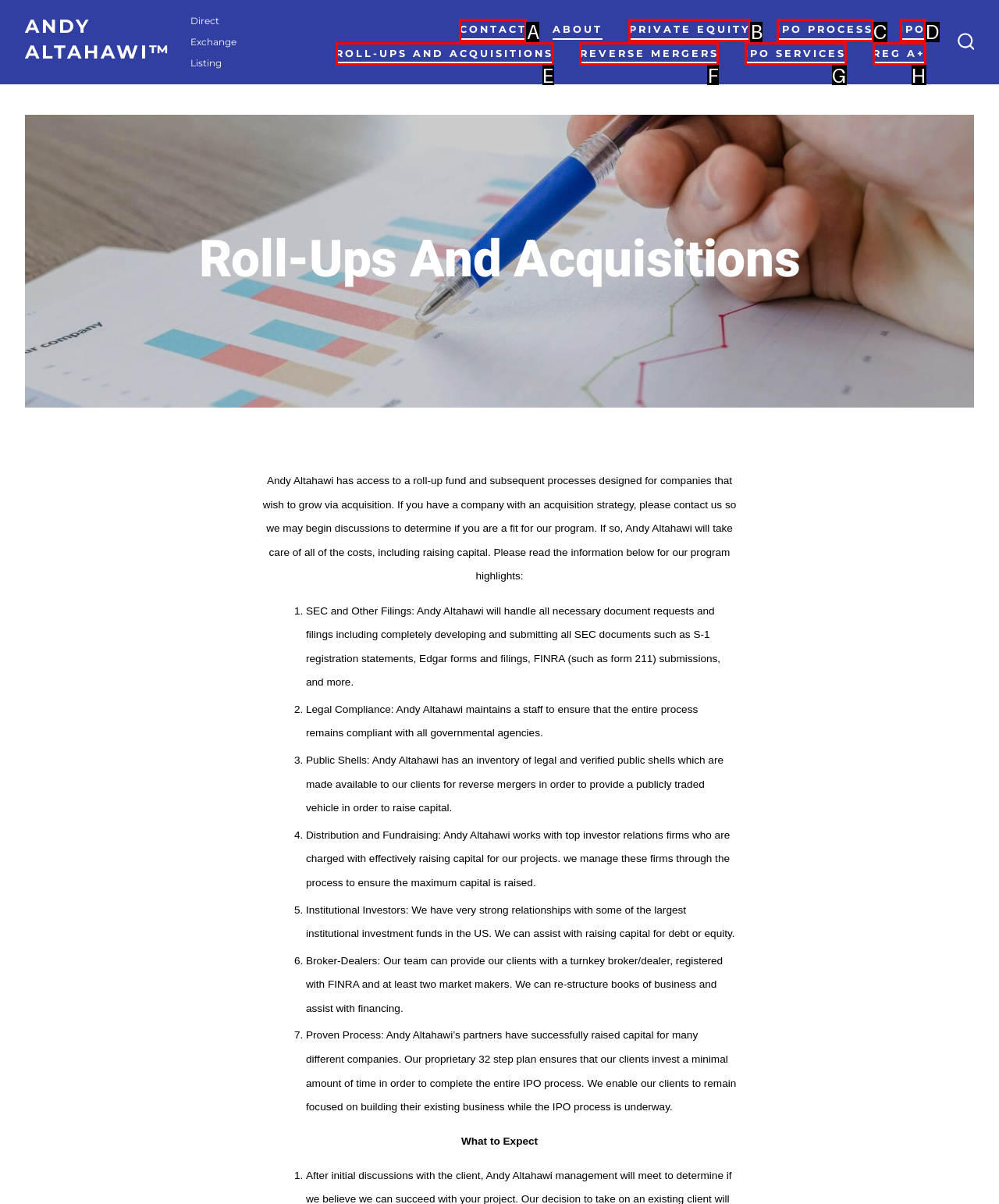Determine the UI element that matches the description: Reg A+
Answer with the letter from the given choices.

H